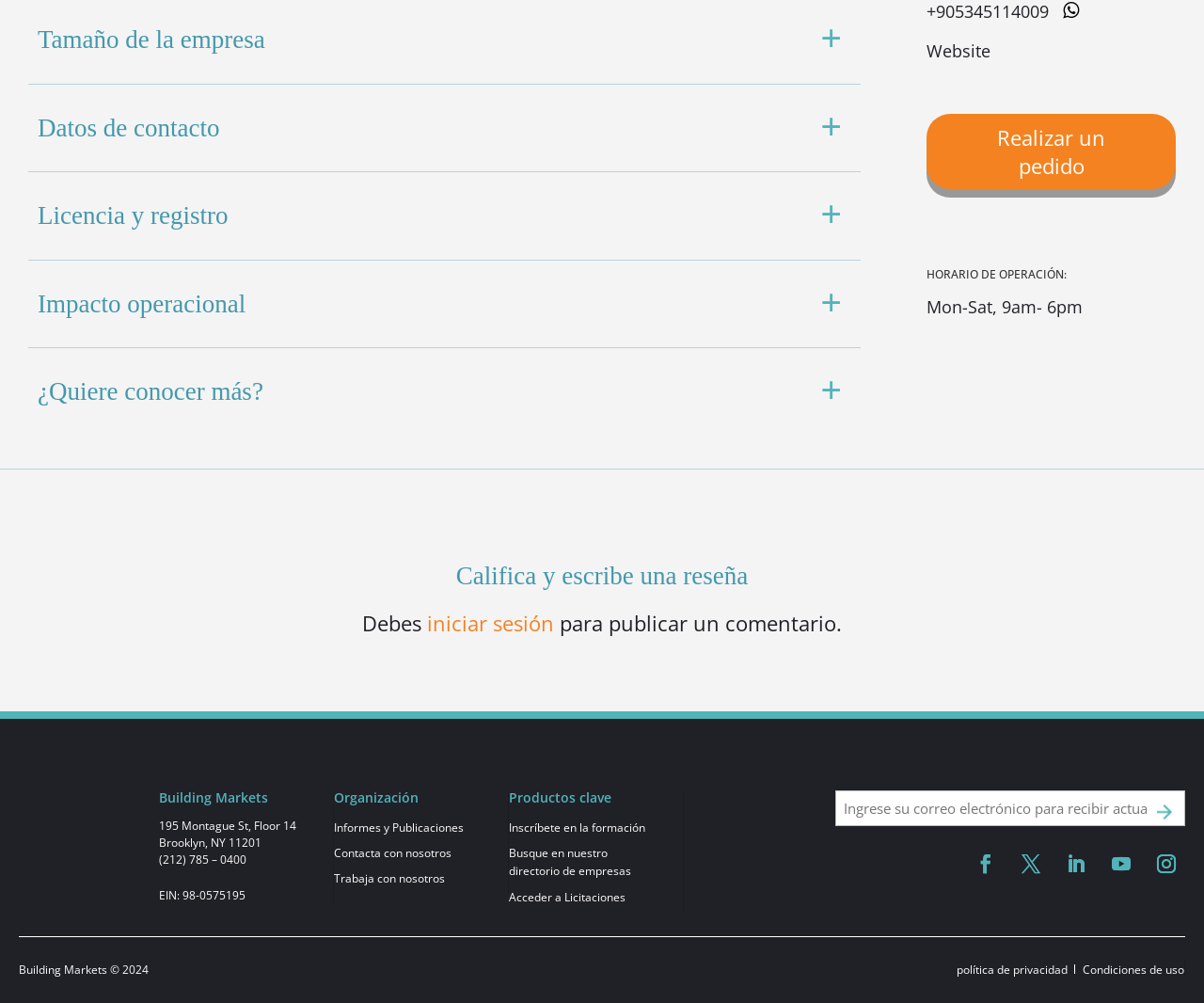Please locate the bounding box coordinates of the element's region that needs to be clicked to follow the instruction: "Click the 'Realizar un pedido' button". The bounding box coordinates should be provided as four float numbers between 0 and 1, i.e., [left, top, right, bottom].

[0.77, 0.114, 0.977, 0.189]